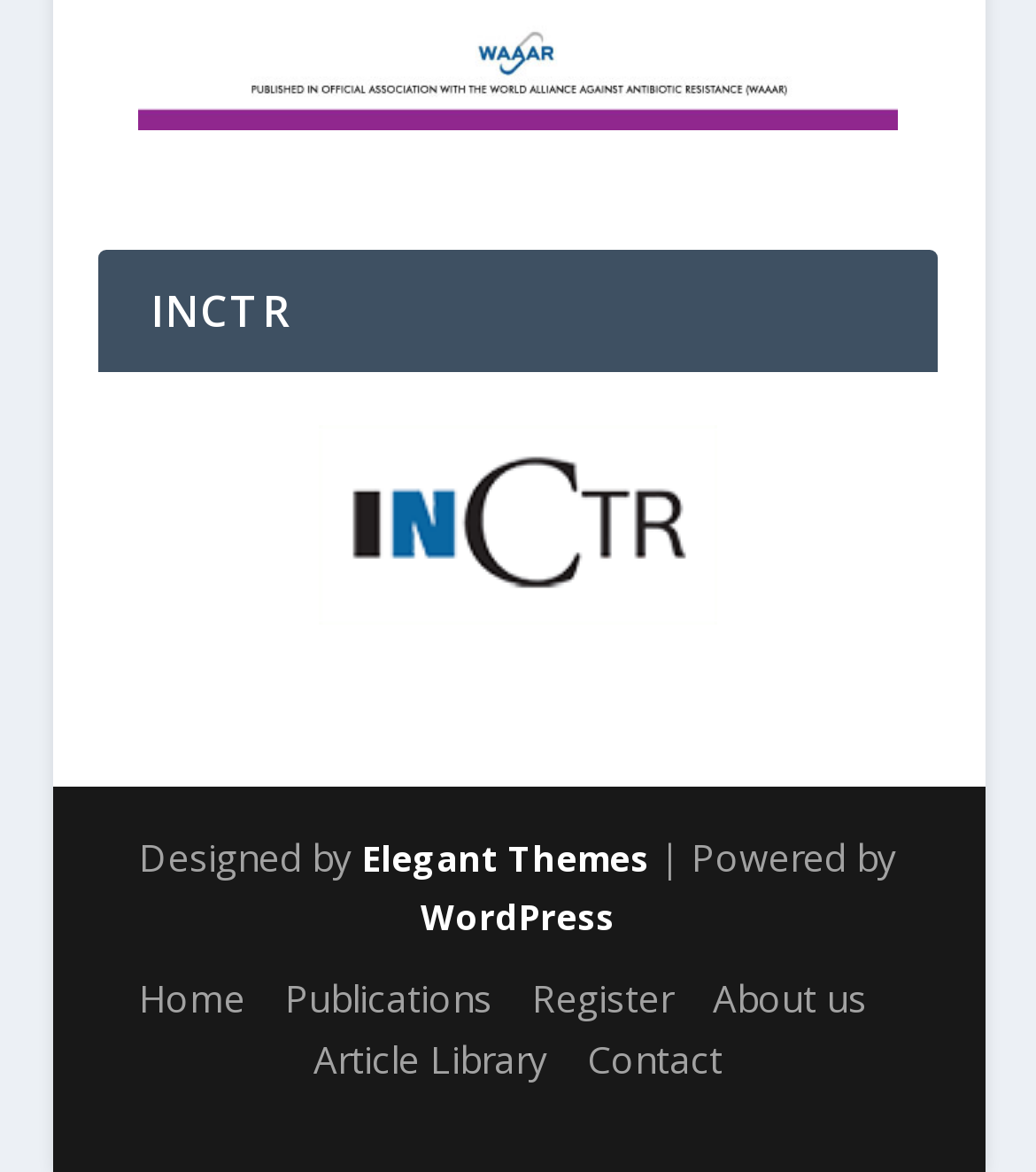Respond with a single word or phrase for the following question: 
What is the name of the website builder?

Elegant Themes